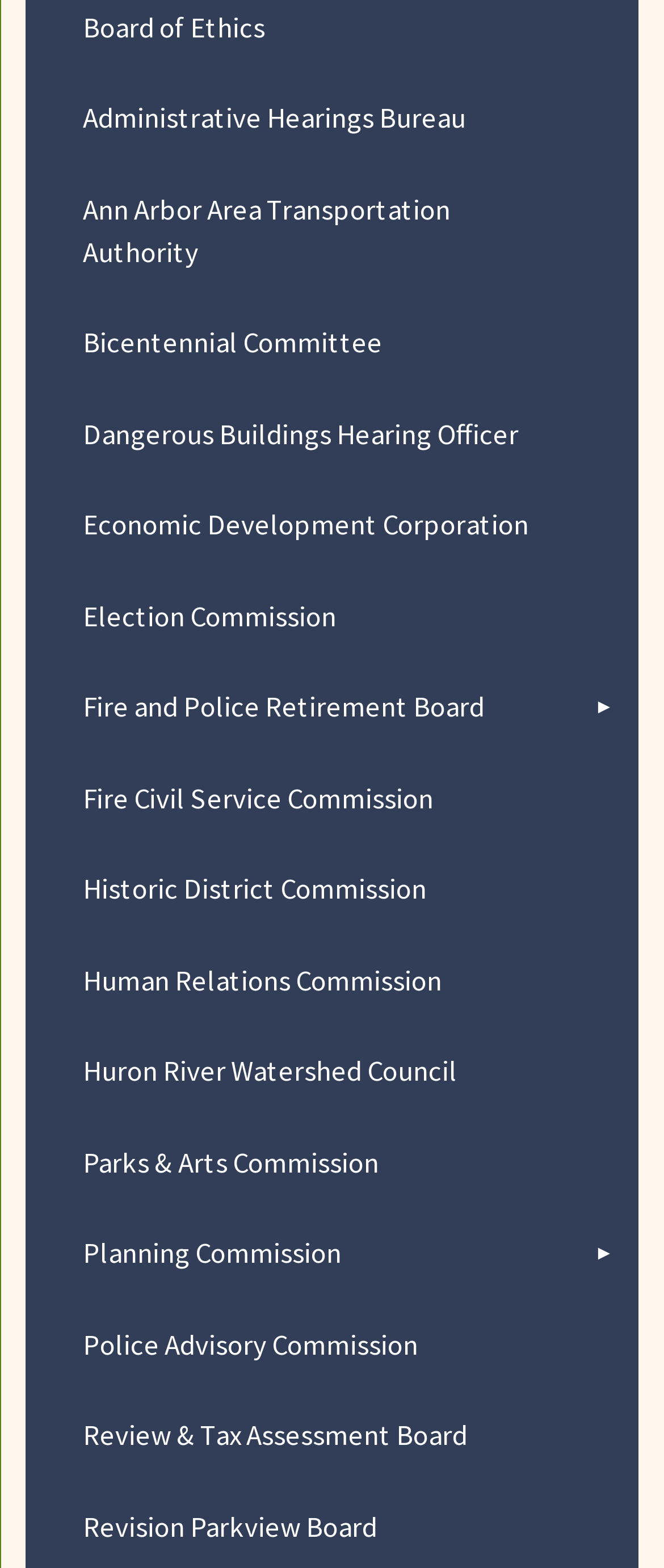How many menu items are there?
Please use the image to provide a one-word or short phrase answer.

23